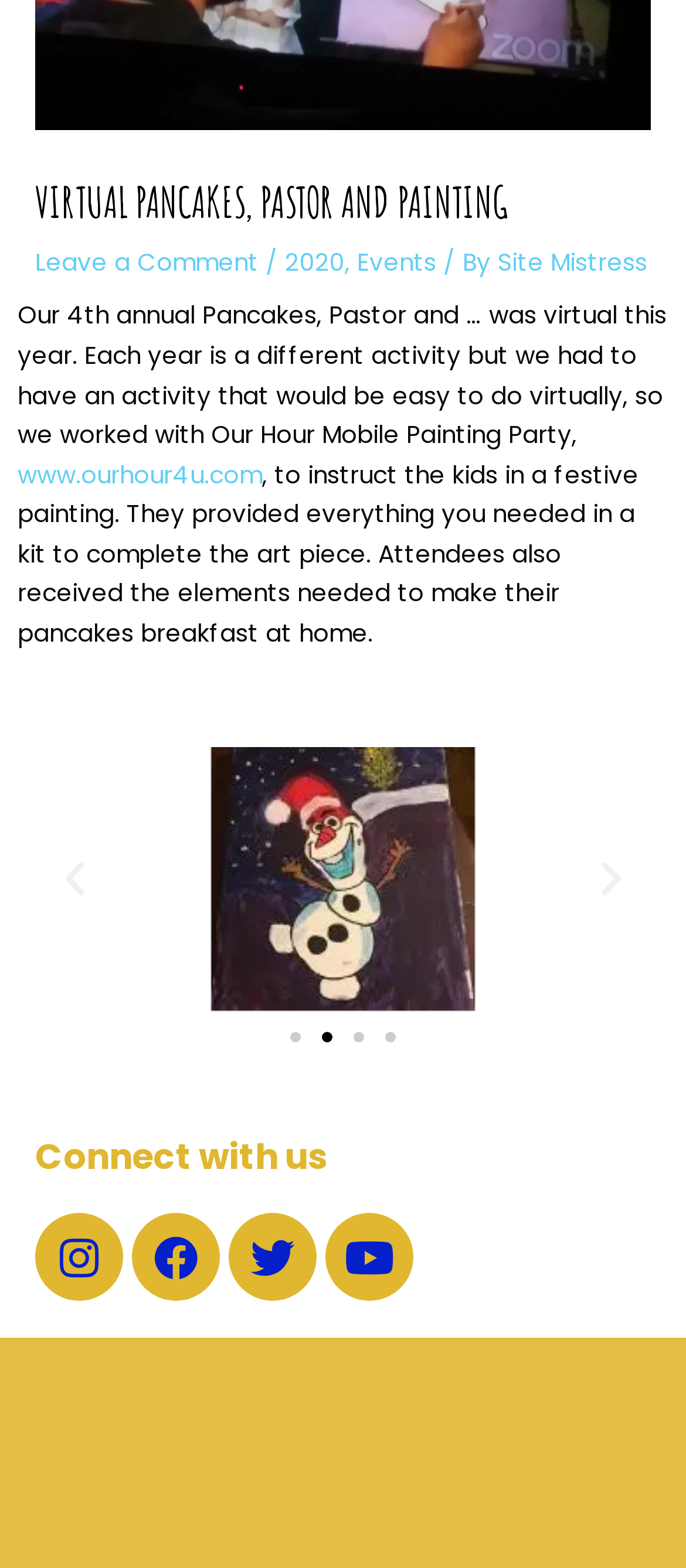Using the provided description Instagram, find the bounding box coordinates for the UI element. Provide the coordinates in (top-left x, top-left y, bottom-right x, bottom-right y) format, ensuring all values are between 0 and 1.

[0.051, 0.774, 0.179, 0.83]